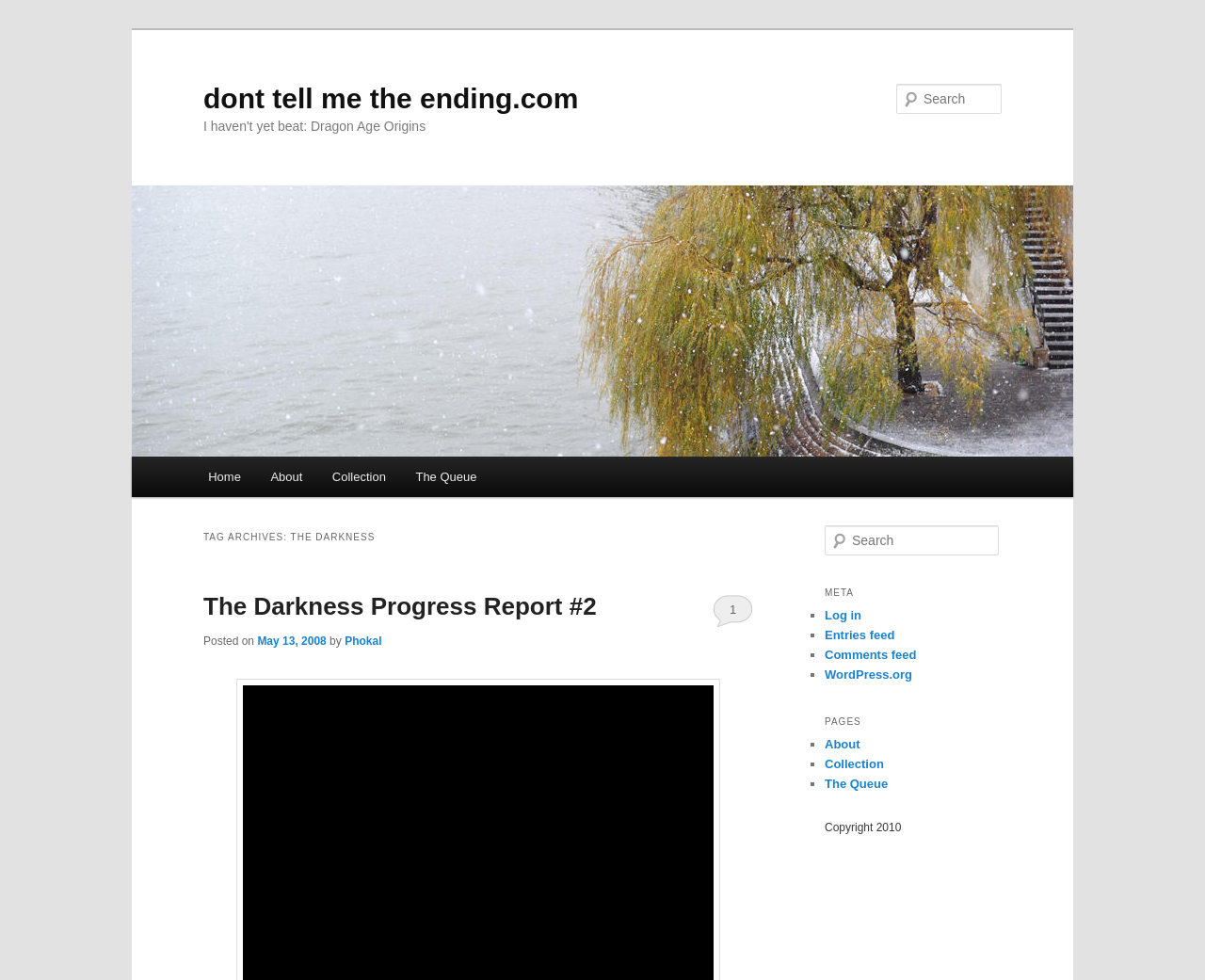Given the description Home, predict the bounding box coordinates of the UI element. Ensure the coordinates are in the format (top-left x, top-left y, bottom-right x, bottom-right y) and all values are between 0 and 1.

[0.16, 0.466, 0.212, 0.507]